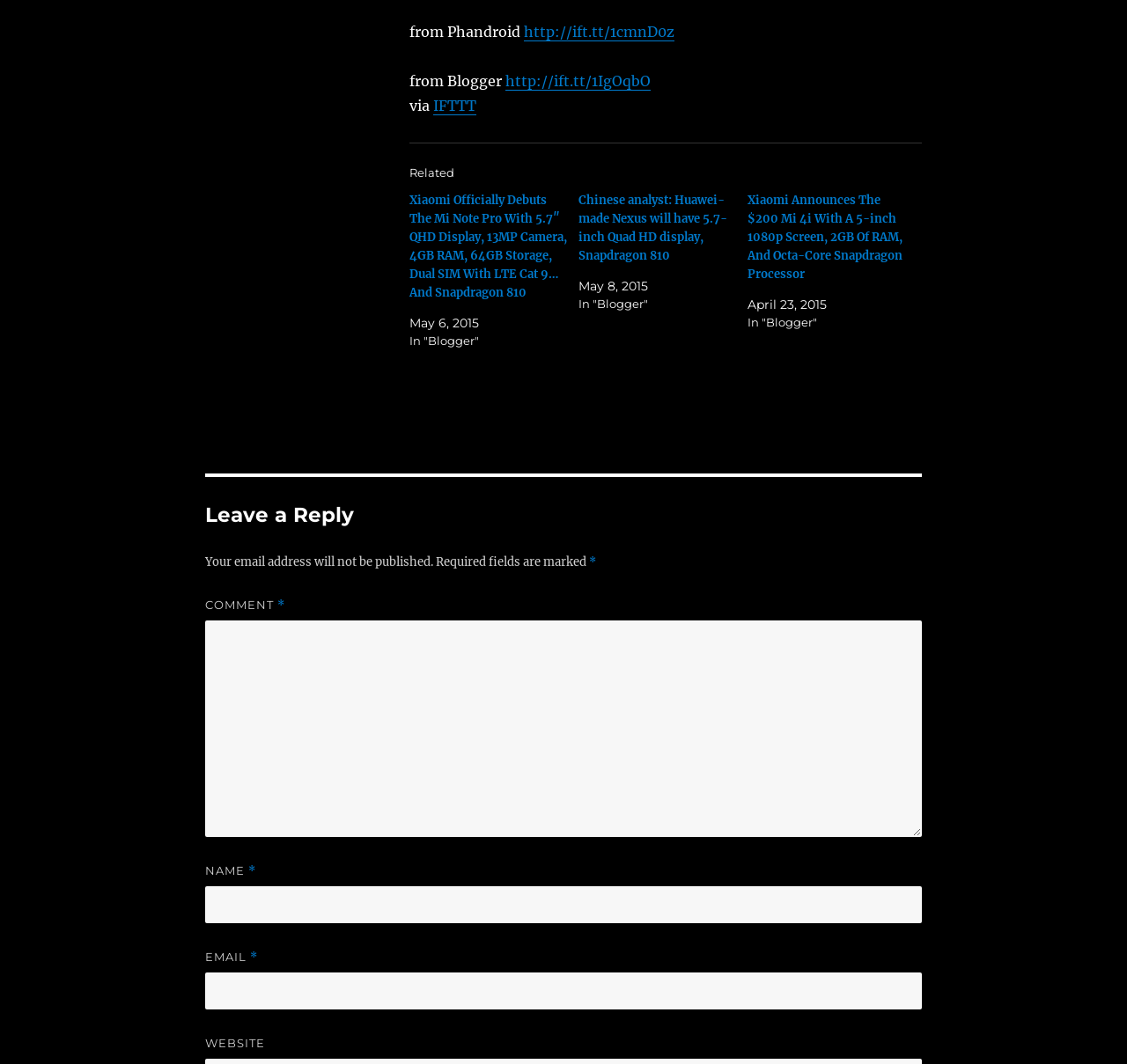Determine the bounding box coordinates of the region I should click to achieve the following instruction: "Switch to English". Ensure the bounding box coordinates are four float numbers between 0 and 1, i.e., [left, top, right, bottom].

None